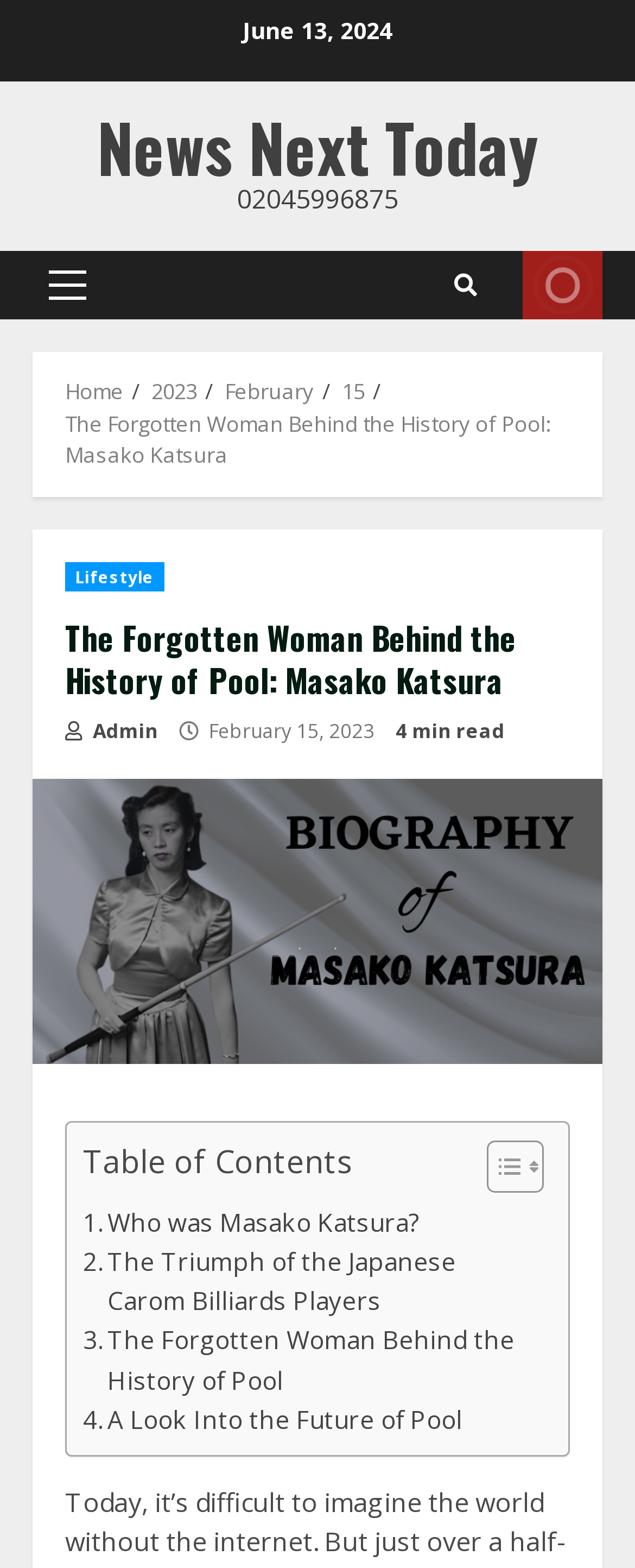Write an exhaustive caption that covers the webpage's main aspects.

The webpage is an article about Masako Katsura, a forgotten woman behind the history of pool. At the top, there is a date "June 13, 2024" and a link to "News Next Today". Below that, there is a phone number "02045996875". On the top-right corner, there are three links: a primary menu, a search icon, and a "LIVE" link.

On the left side, there is a navigation menu with breadcrumbs, showing the path "Home > 2023 > February > 15 > The Forgotten Woman Behind the History of Pool: Masako Katsura". Below the breadcrumbs, there is a header section with links to "Lifestyle" and an admin icon, as well as the article title "The Forgotten Woman Behind the History of Pool: Masako Katsura". The article title is also a link.

To the right of the header section, there is an image of Masako Katsura. Below the image, there is a table of contents with four links to different sections of the article: "Who was Masako Katsura?", "The Triumph of the Japanese Carom Billiards Players", "The Forgotten Woman Behind the History of Pool", and "A Look Into the Future of Pool". Each section link has a toggle button with two icons.